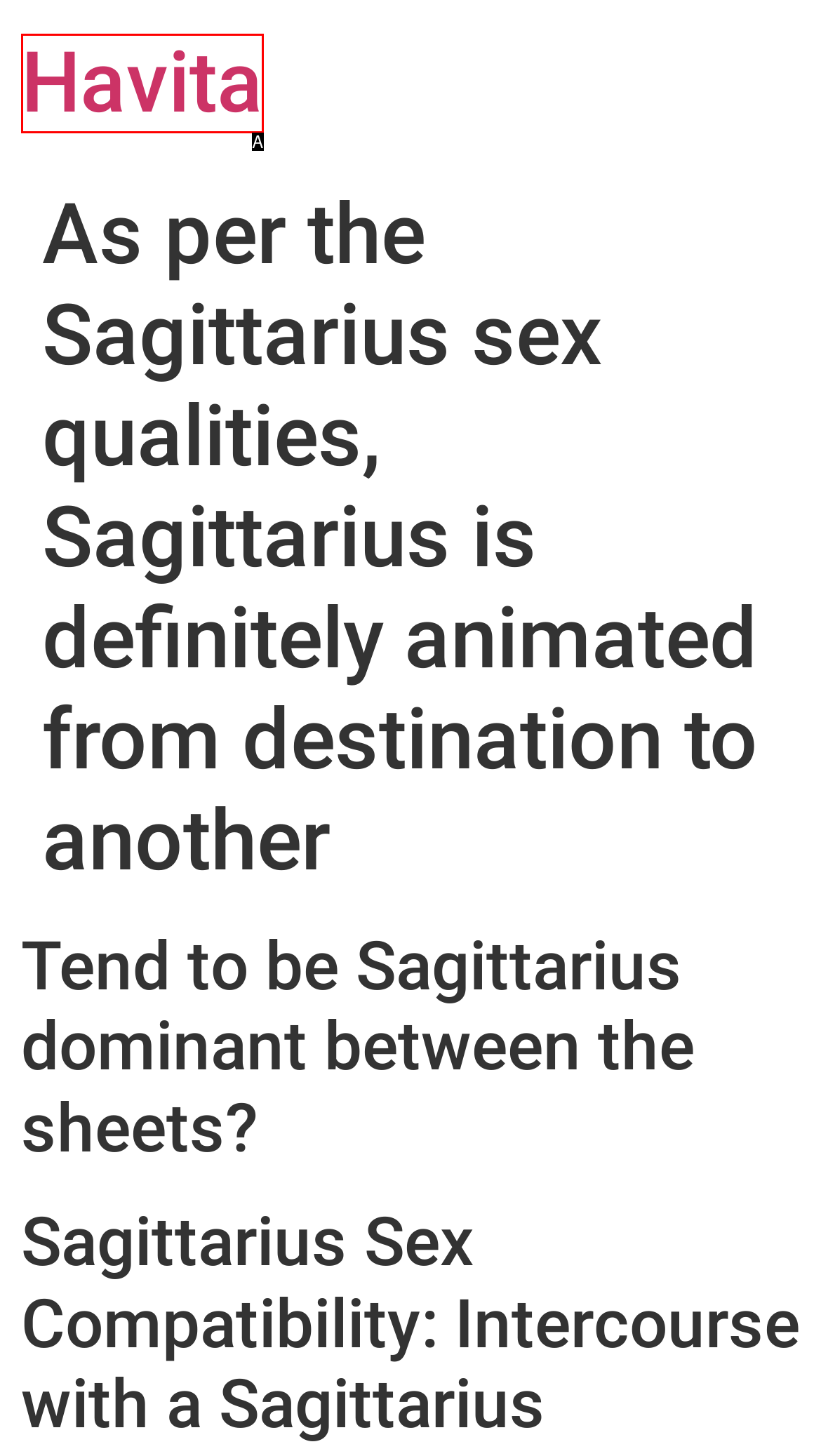Determine which UI element matches this description: Havita
Reply with the appropriate option's letter.

A